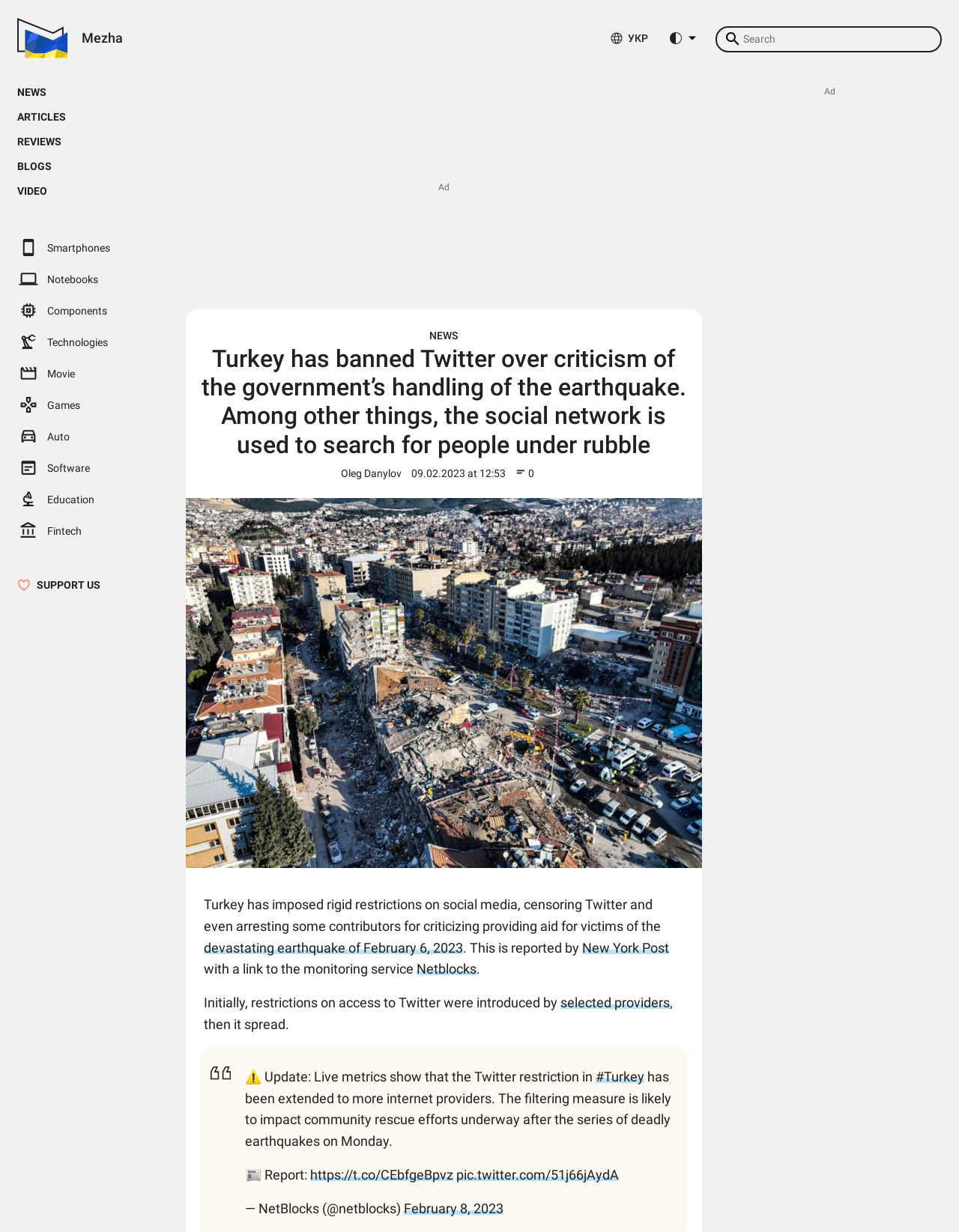Please answer the following question using a single word or phrase: 
What is the date of the article?

February 9, 2023